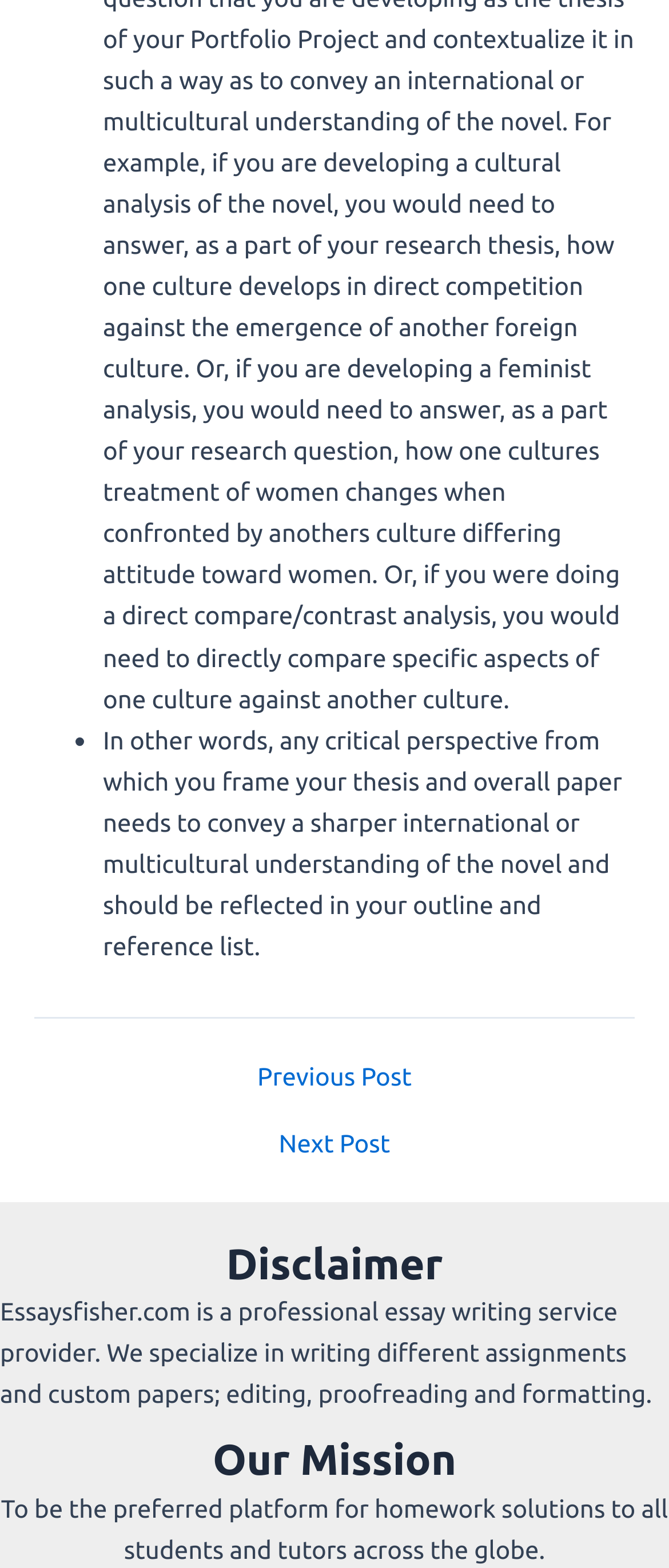What is the purpose of Essaysfisher.com?
Look at the screenshot and respond with a single word or phrase.

Essay writing service